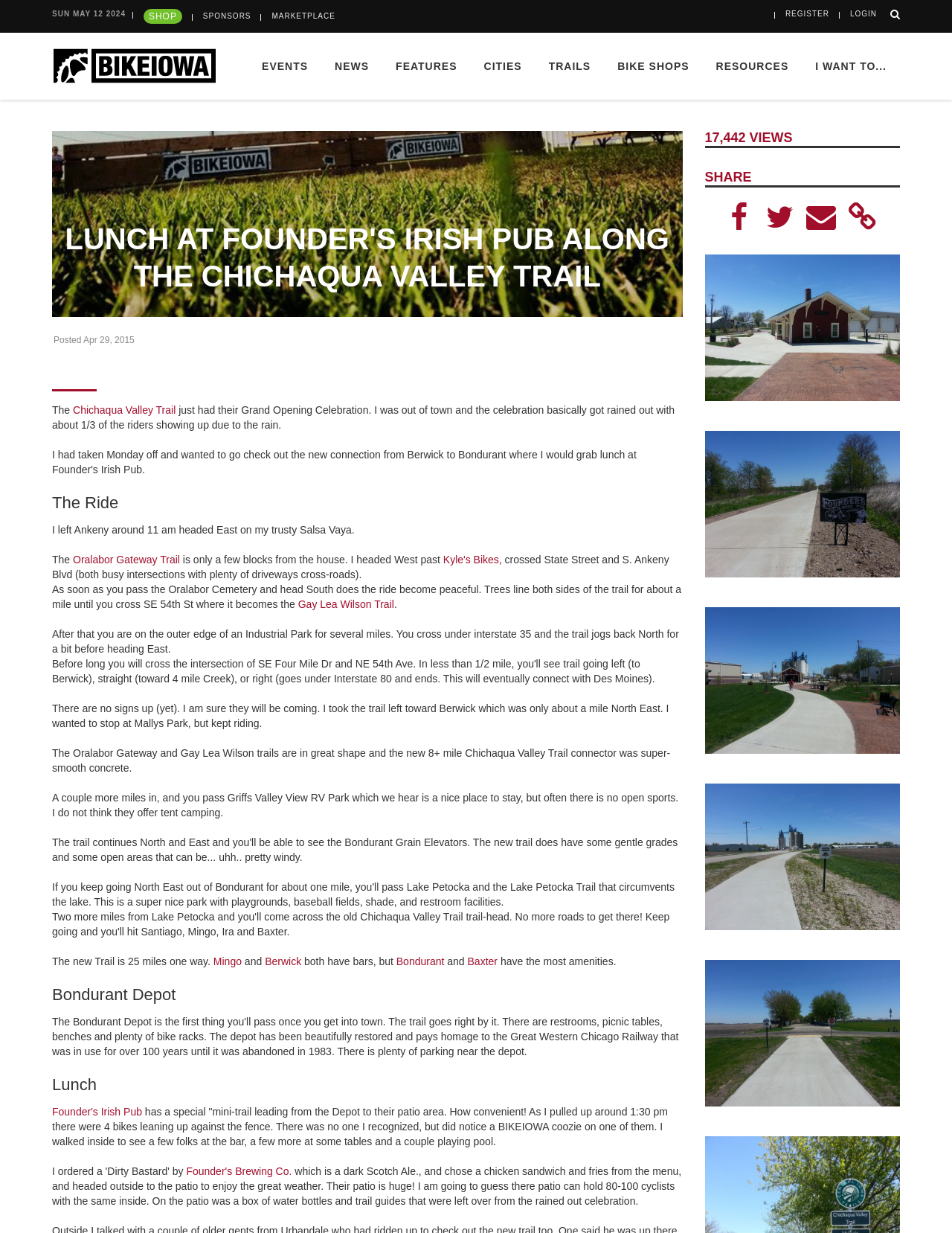How many views does the article have?
Provide a well-explained and detailed answer to the question.

I found the number of views by looking at the bottom of the webpage, where it says '17,442 VIEWS' in a heading element.